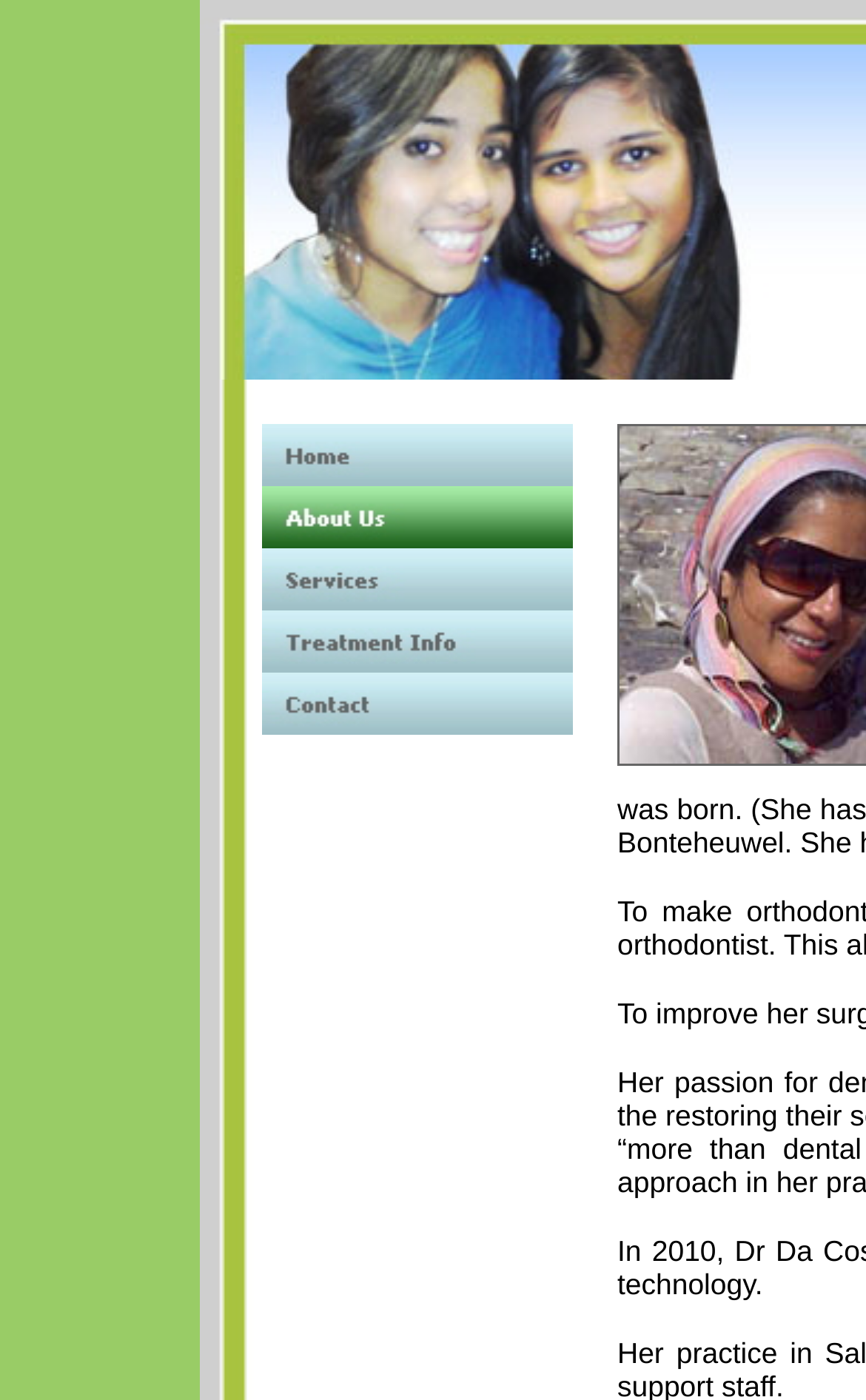How many main sections are on the webpage?
Please answer the question with a single word or phrase, referencing the image.

5